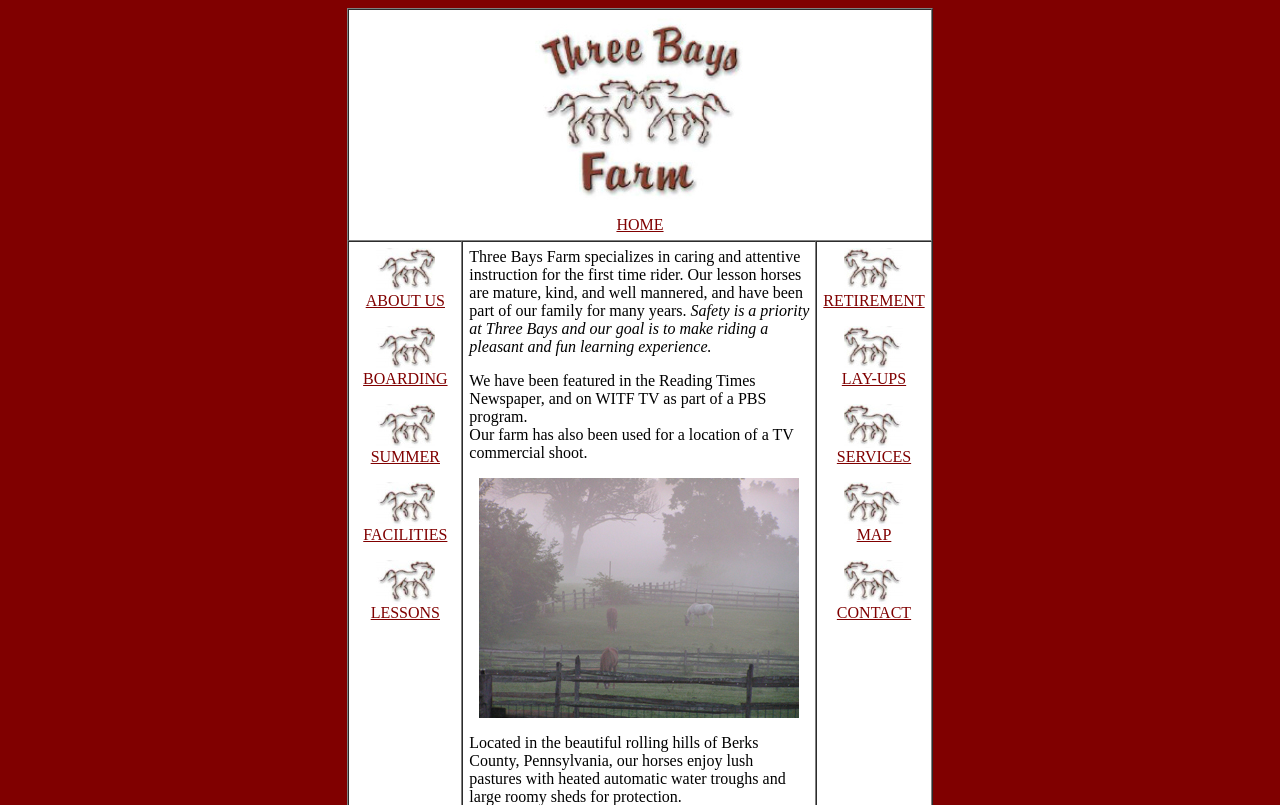How many links are in the top navigation bar?
Provide a concise answer using a single word or phrase based on the image.

14